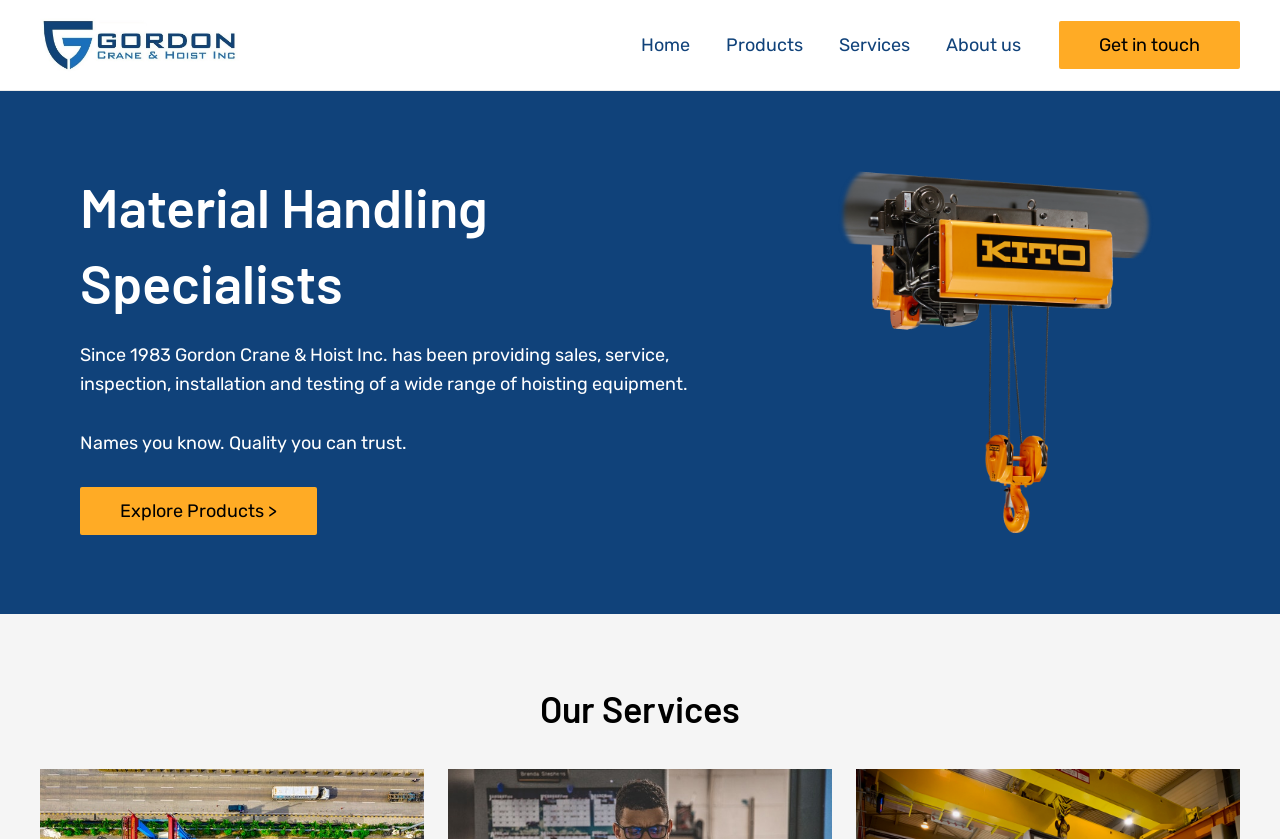What is the primary service offered?
Answer the question using a single word or phrase, according to the image.

Material Handling